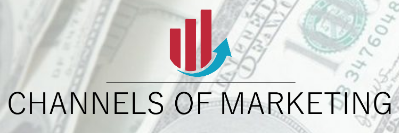What is the focus of 'Channels Of Marketing'? Please answer the question using a single word or phrase based on the image.

Effective financial strategies